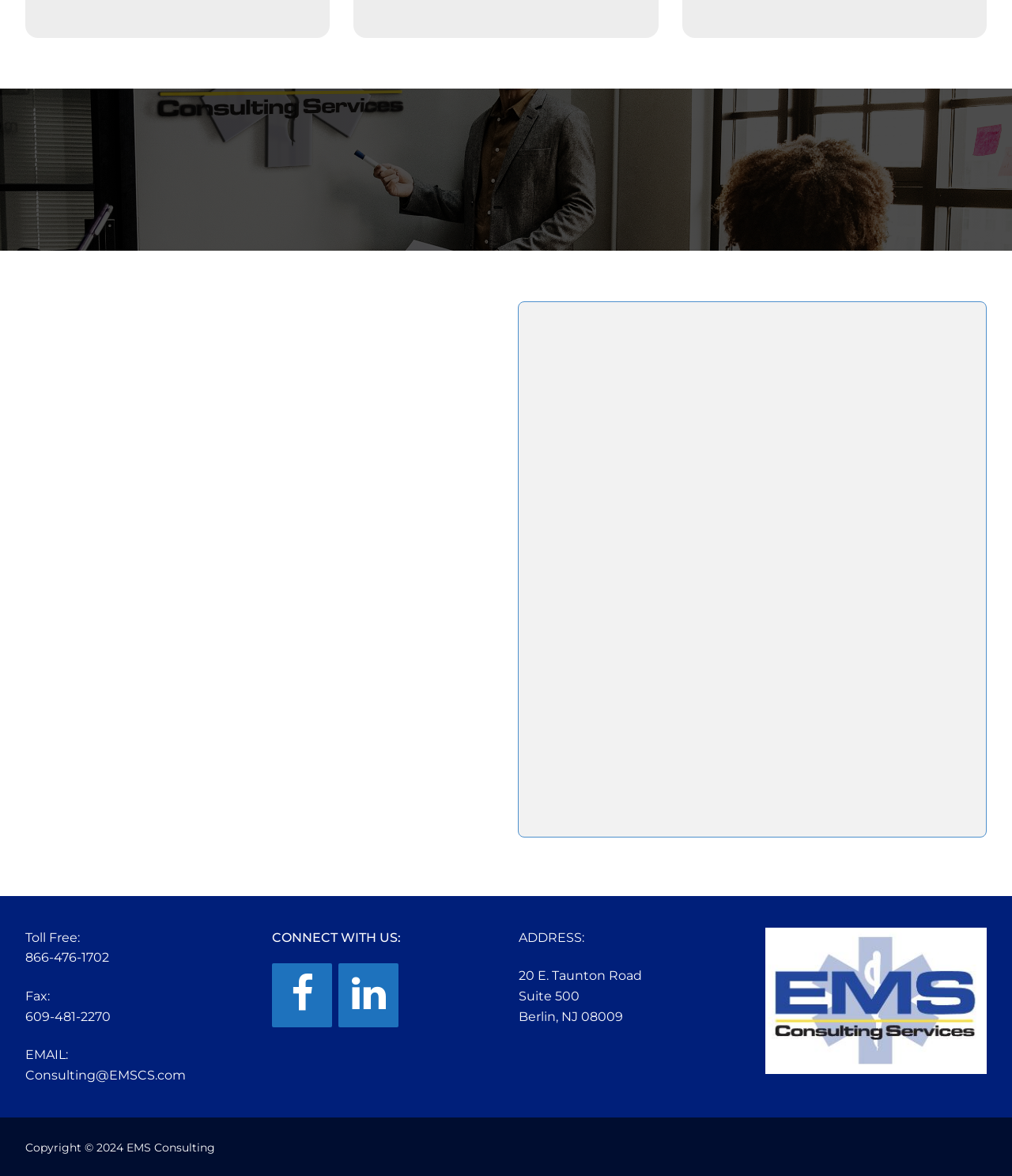What is the toll-free number?
Answer the question with as much detail as possible.

The toll-free number can be found in the contact information section of the webpage, which is located at the bottom of the page. It is listed as 'Toll Free:' followed by the number '866-476-1702'.